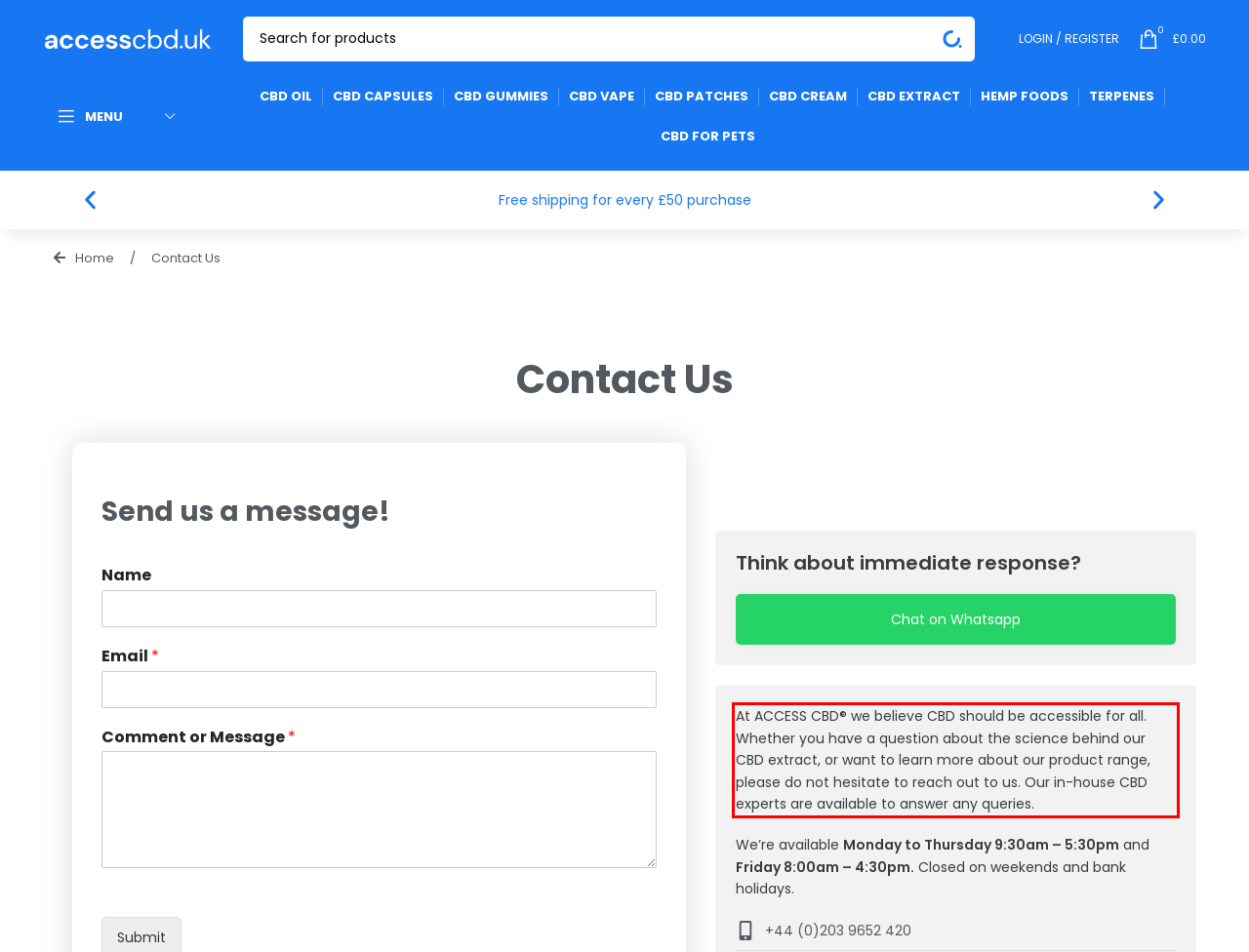Using the webpage screenshot, recognize and capture the text within the red bounding box.

At ACCESS CBD® we believe CBD should be accessible for all. Whether you have a question about the science behind our CBD extract, or want to learn more about our product range, please do not hesitate to reach out to us. Our in-house CBD experts are available to answer any queries.